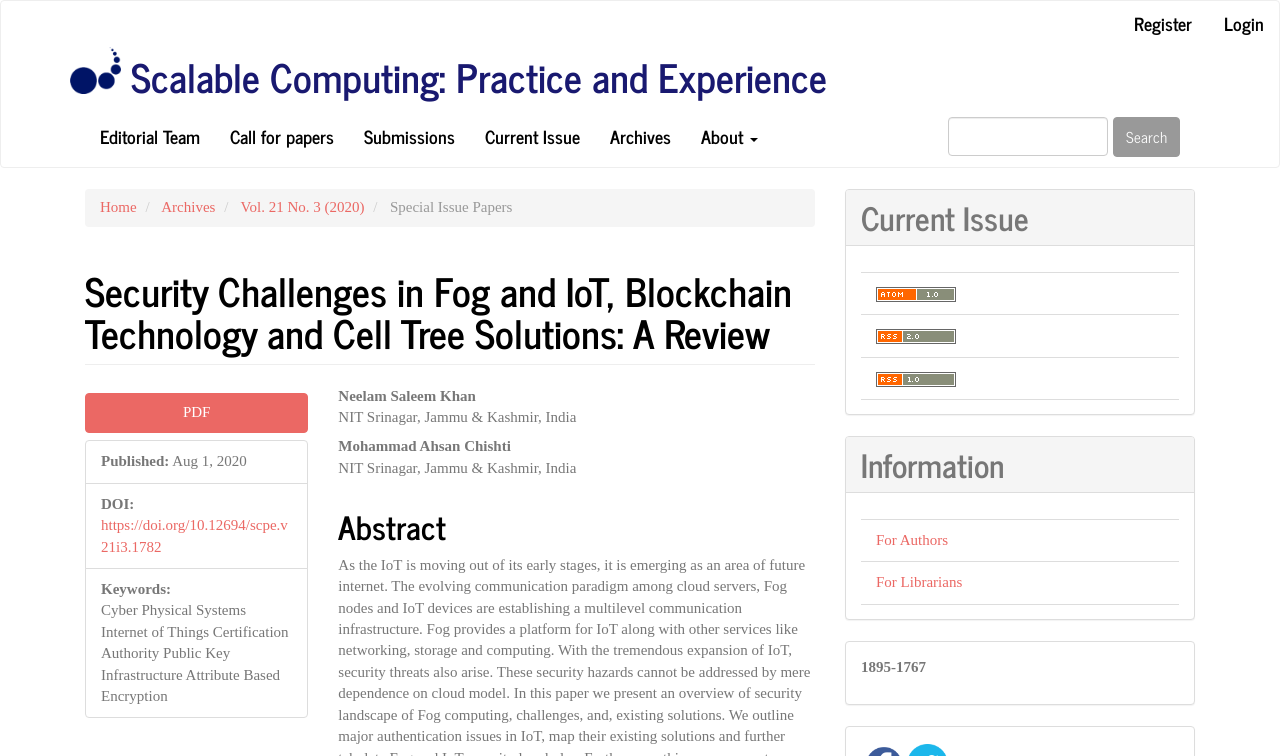What is the DOI of the article?
Provide a comprehensive and detailed answer to the question.

I found the DOI by looking at the 'DOI:' section on the webpage, which is located below the publication date. The DOI is a link that starts with 'https://doi.org/'.